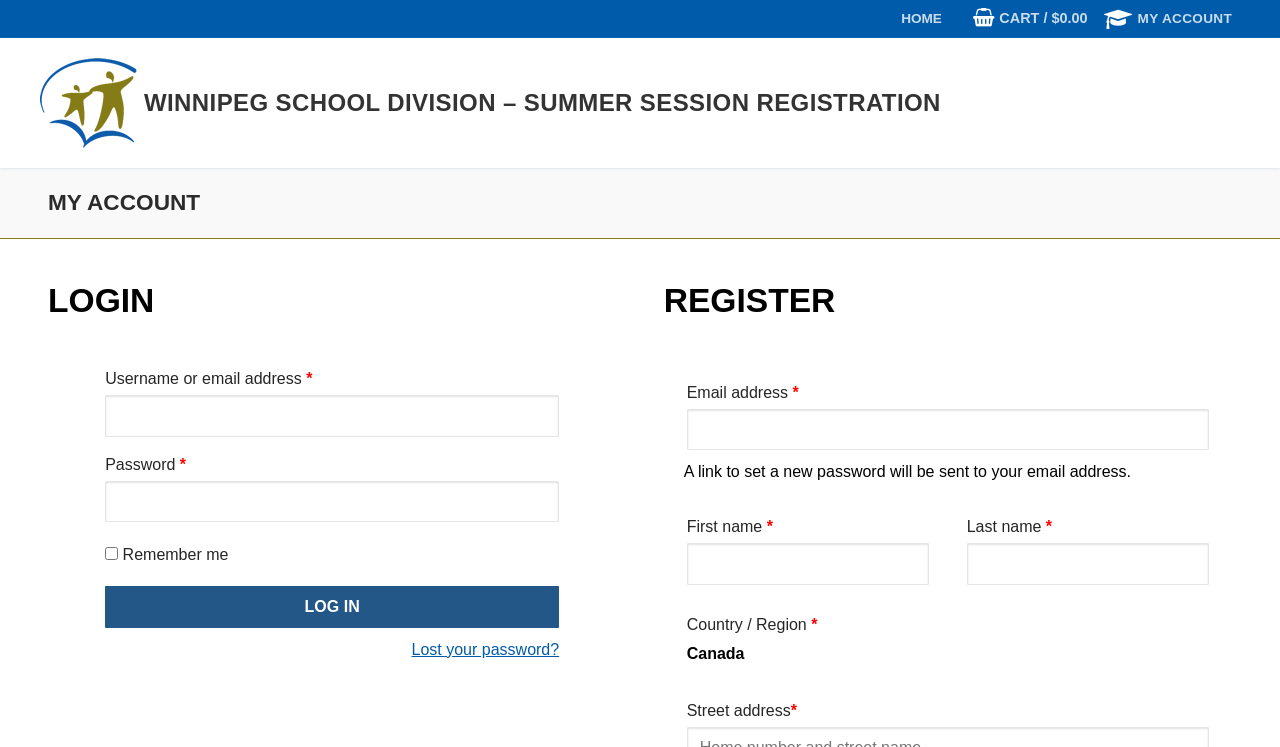What is required to register for a new account?
Using the image as a reference, deliver a detailed and thorough answer to the question.

The registration form requires input fields for email address, first name, and last name, which are all marked as required fields with an asterisk symbol. This indicates that these fields must be filled in to complete the registration process.